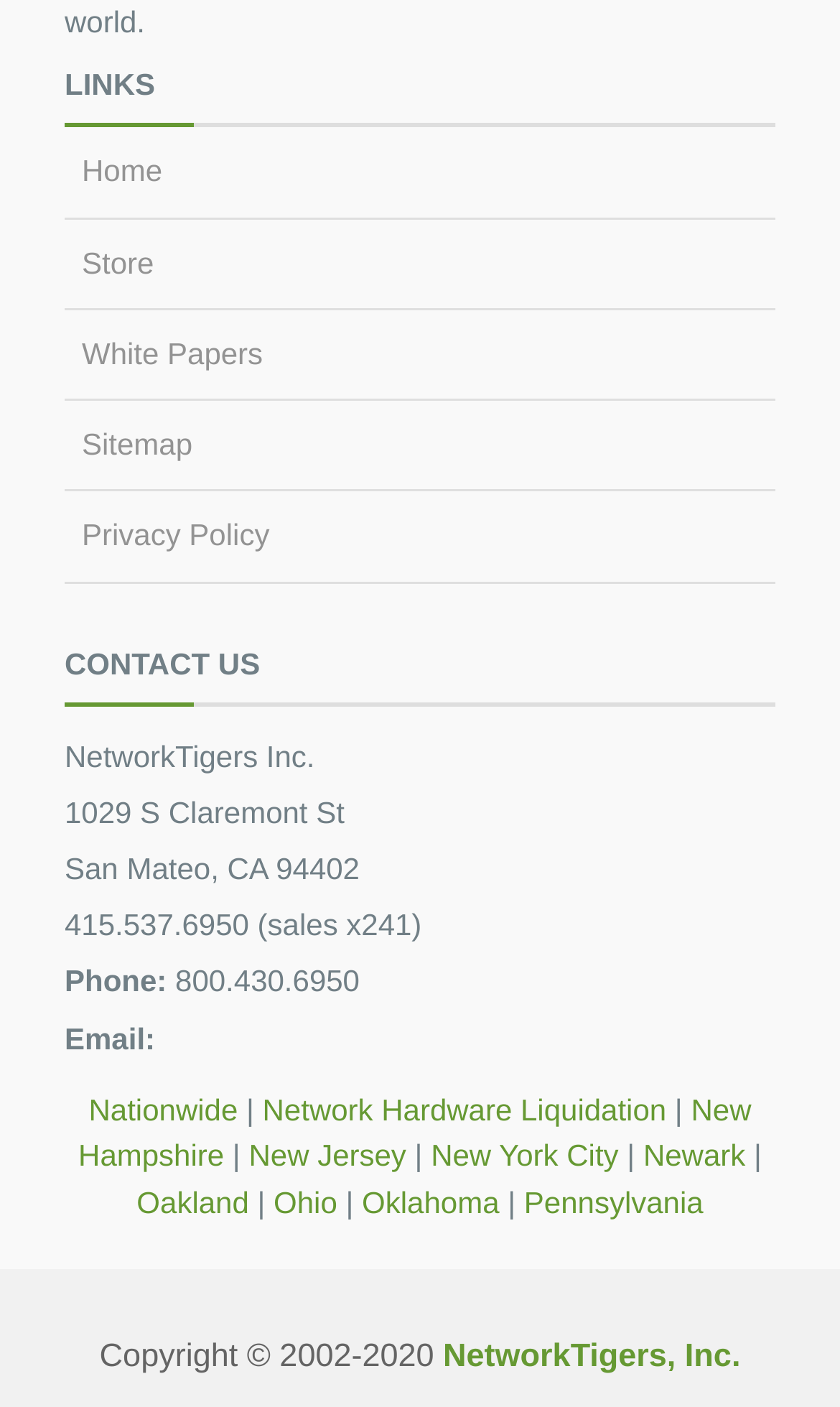Provide a brief response to the question below using a single word or phrase: 
What is the company name?

NetworkTigers Inc.